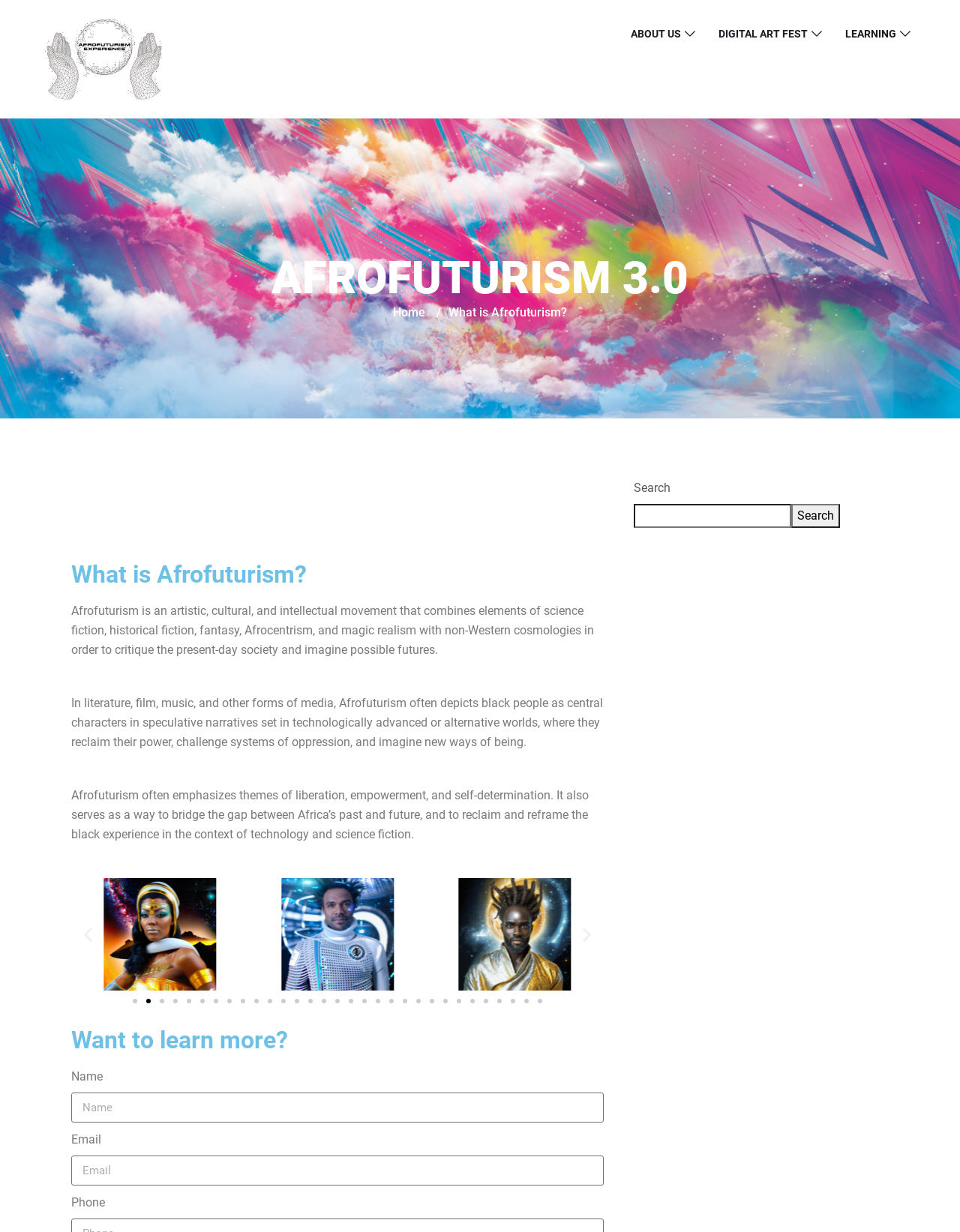Provide a comprehensive description of the webpage.

The webpage is about Afrofuturism Experience, with a prominent title "AFROFUTURISM 3.0" at the top center of the page. Below the title, there is a navigation menu with links to "Home", "What is Afrofuturism?", and other pages. 

The main content of the page is divided into sections. The first section is an introduction to Afrofuturism, which is an artistic, cultural, and intellectual movement that combines elements of science fiction, historical fiction, fantasy, Afrocentrism, and magic realism. This section is followed by a carousel of images, with 31 slides in total, each displaying a different artwork or image related to Afrofuturism. The carousel has navigation buttons to move to the previous or next slide, and also has a list of slide numbers at the bottom that allow users to jump to a specific slide.

Below the carousel, there is a section with a heading "Want to learn more?" which appears to be a contact form or a subscription form. The form has fields for name, email, and phone number, and likely allows users to submit their information to receive more information about Afrofuturism or to stay updated about the Afrofuturism Experience.

At the top right corner of the page, there is a search bar that allows users to search for specific content within the website. The search bar is accompanied by a few navigation links, including "ABOUT US", "DIGITAL ART FEST", and "LEARNING".